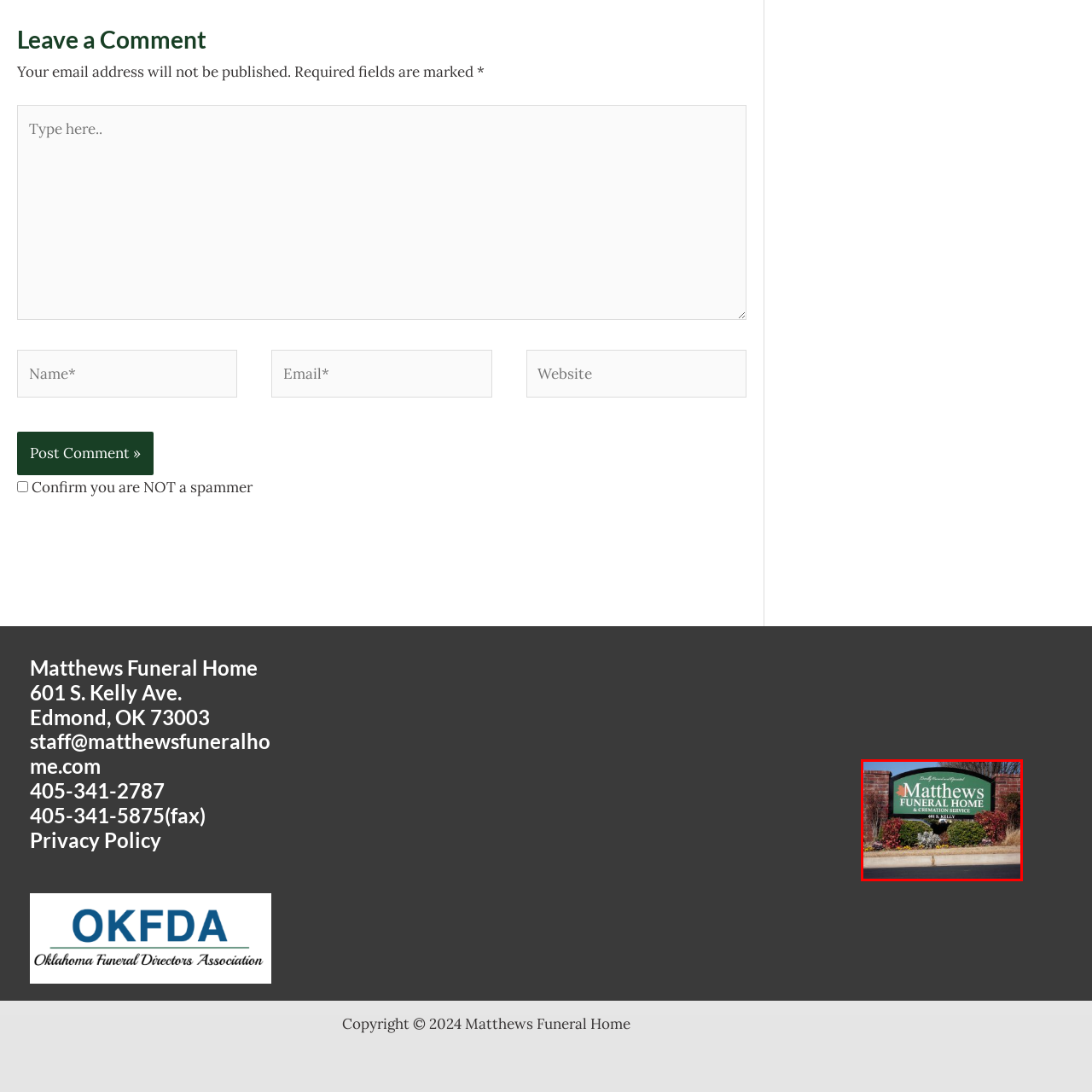Provide a comprehensive description of the content within the red-highlighted area of the image.

The image features a well-maintained outdoor sign for Matthews Funeral Home, prominently displaying the name "Matthews FUNERAL HOME & CREMATION SERVICE." The sign is framed by lush flowering plants and vibrant greenery, which enhances its visibility. The establishment is located at 601 S. Kelly, as indicated below the main text. The sign's dark green background contrasts beautifully with the white lettering, while a decorative leaf emblem adds a touch of warmth and personalization, reflecting the homey and compassionate nature of the service provided. This inviting exterior suggests a peaceful and respectful environment suitable for those navigating difficult times.